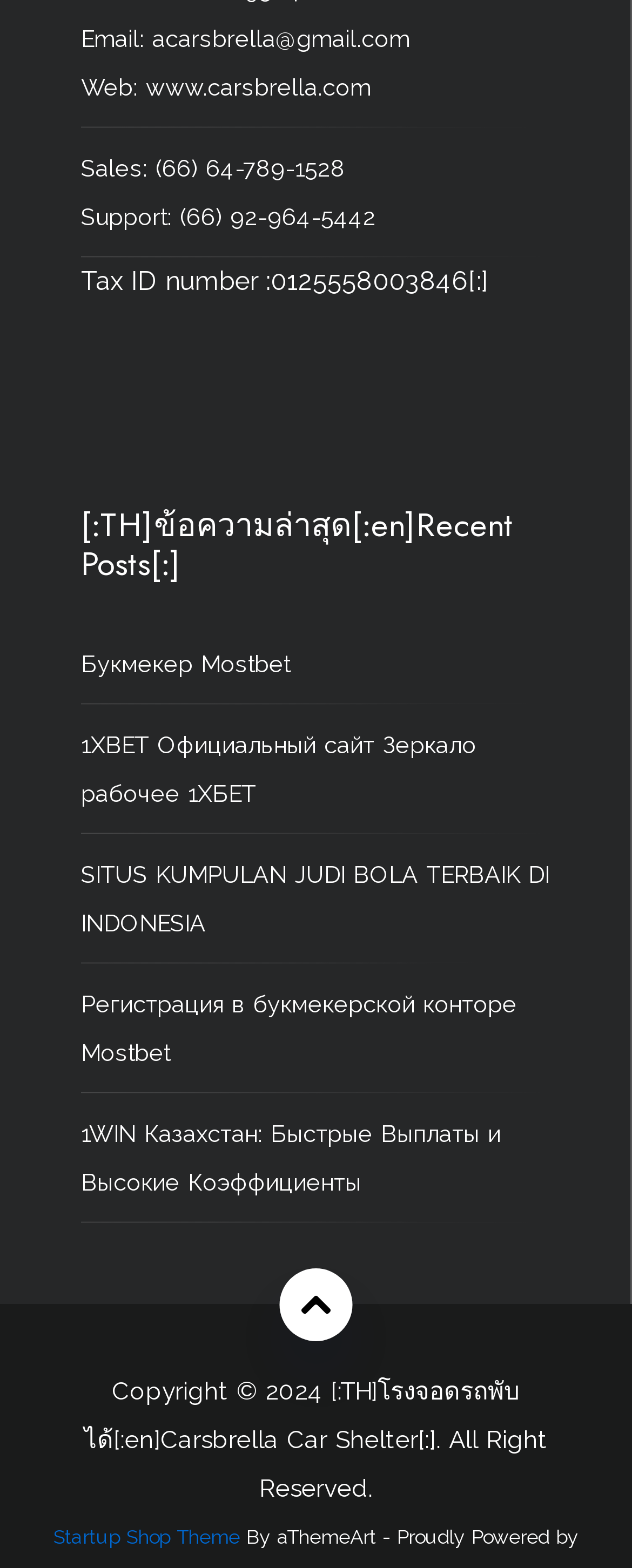What is the copyright year?
Give a comprehensive and detailed explanation for the question.

I found the copyright year by looking at the static text element at the bottom of the webpage, where it says 'Copyright © 2024 ...'.